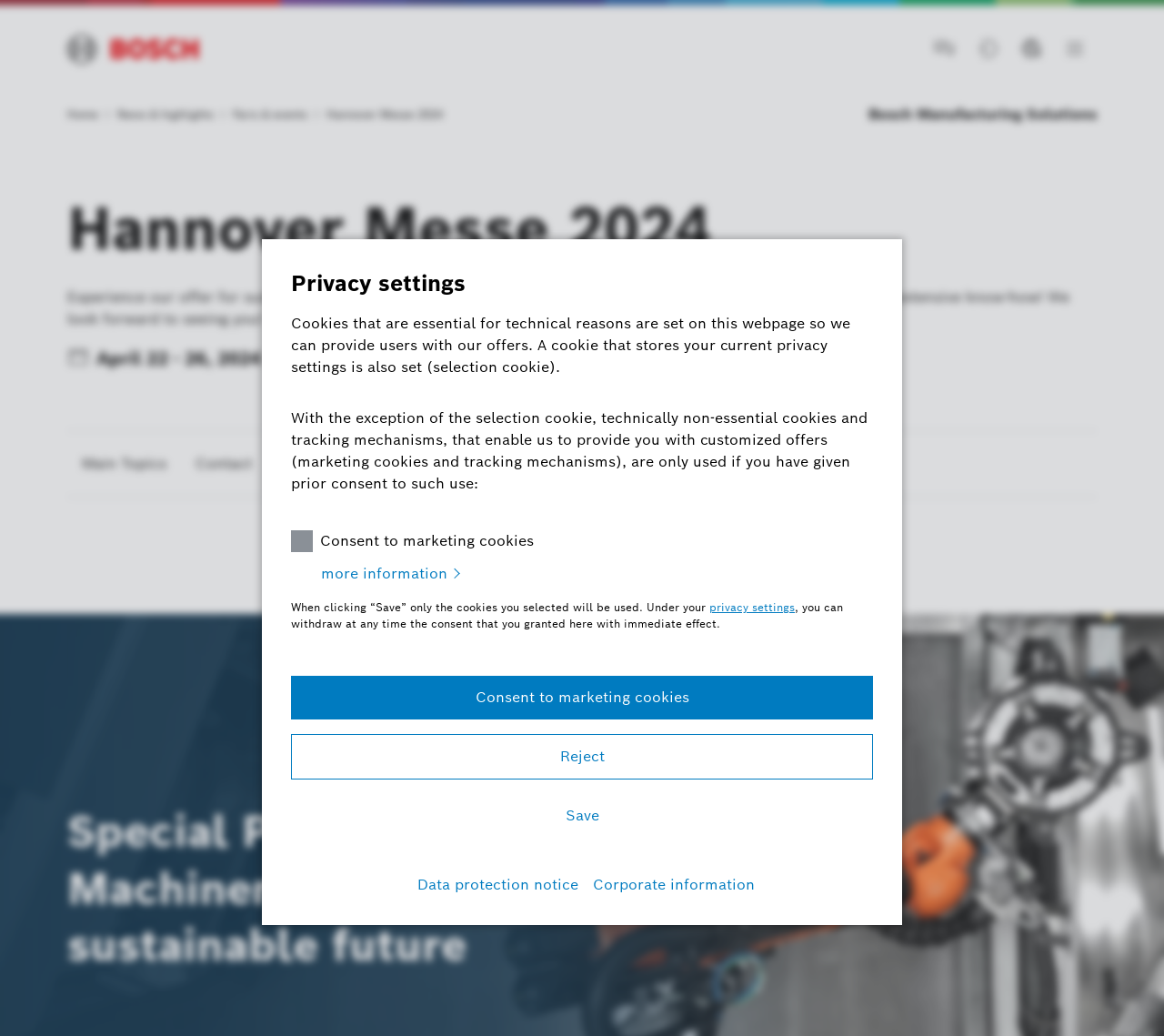Identify the bounding box coordinates of the section to be clicked to complete the task described by the following instruction: "Click the 'Services' link". The coordinates should be four float numbers between 0 and 1, formatted as [left, top, right, bottom].

None